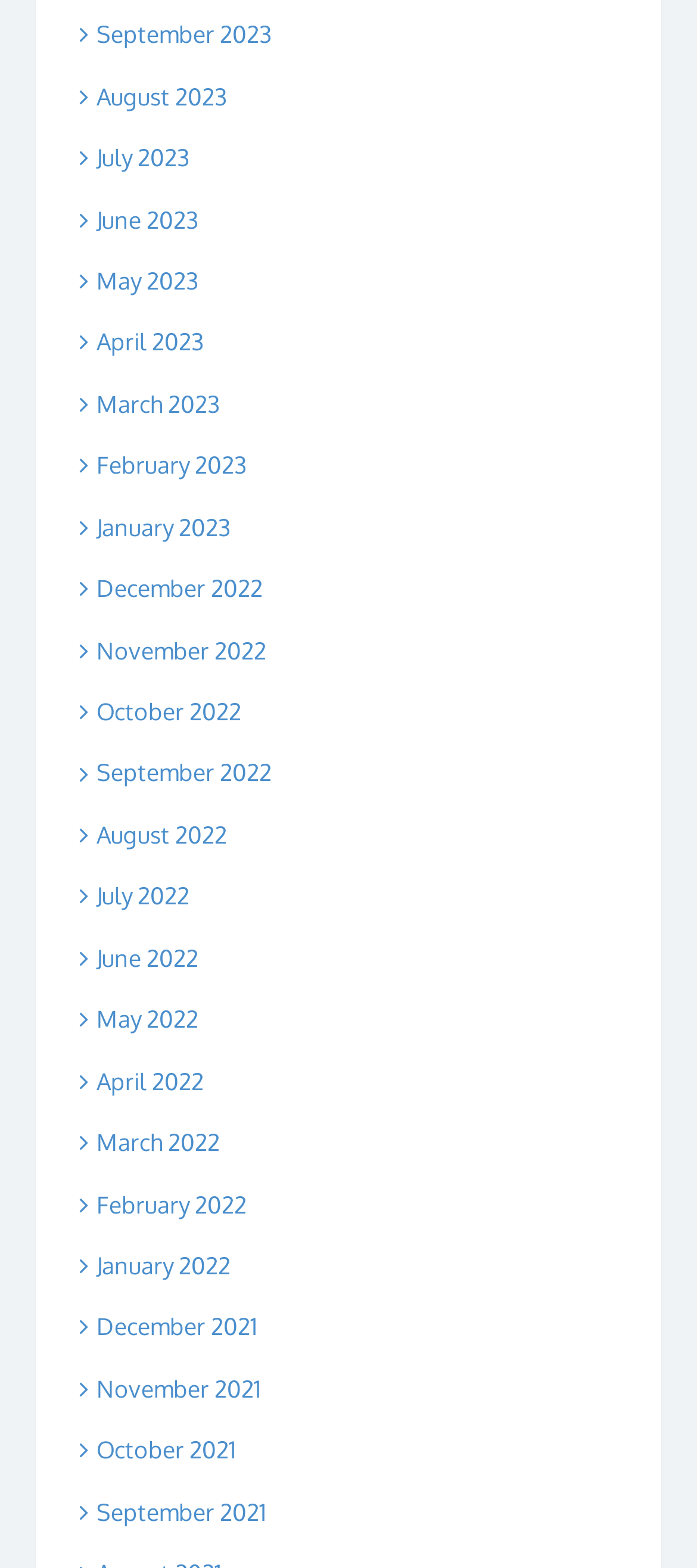What is the earliest month listed on the webpage?
Look at the image and answer with only one word or phrase.

September 2021